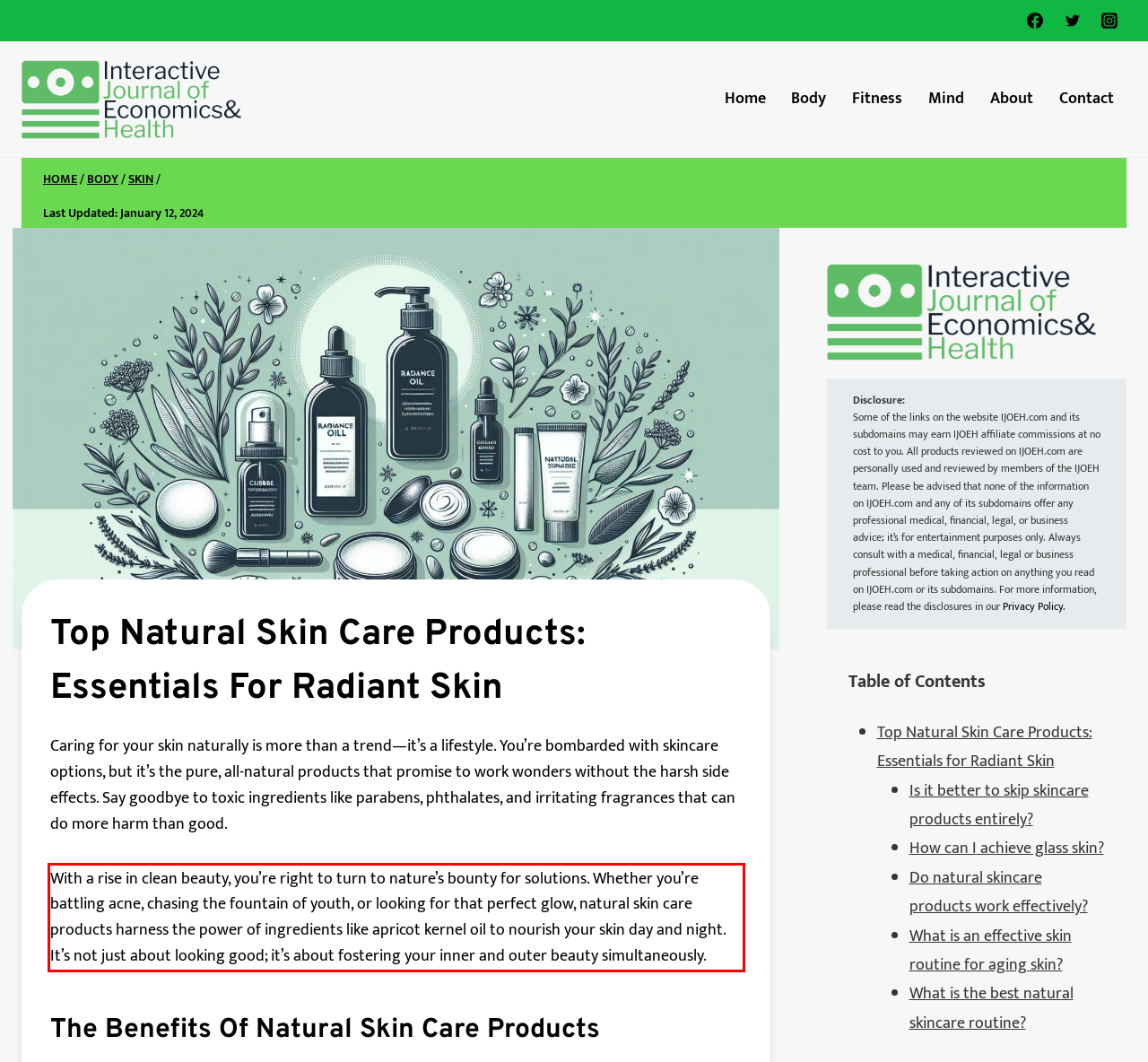Using OCR, extract the text content found within the red bounding box in the given webpage screenshot.

With a rise in clean beauty, you’re right to turn to nature’s bounty for solutions. Whether you’re battling acne, chasing the fountain of youth, or looking for that perfect glow, natural skin care products harness the power of ingredients like apricot kernel oil to nourish your skin day and night. It’s not just about looking good; it’s about fostering your inner and outer beauty simultaneously.